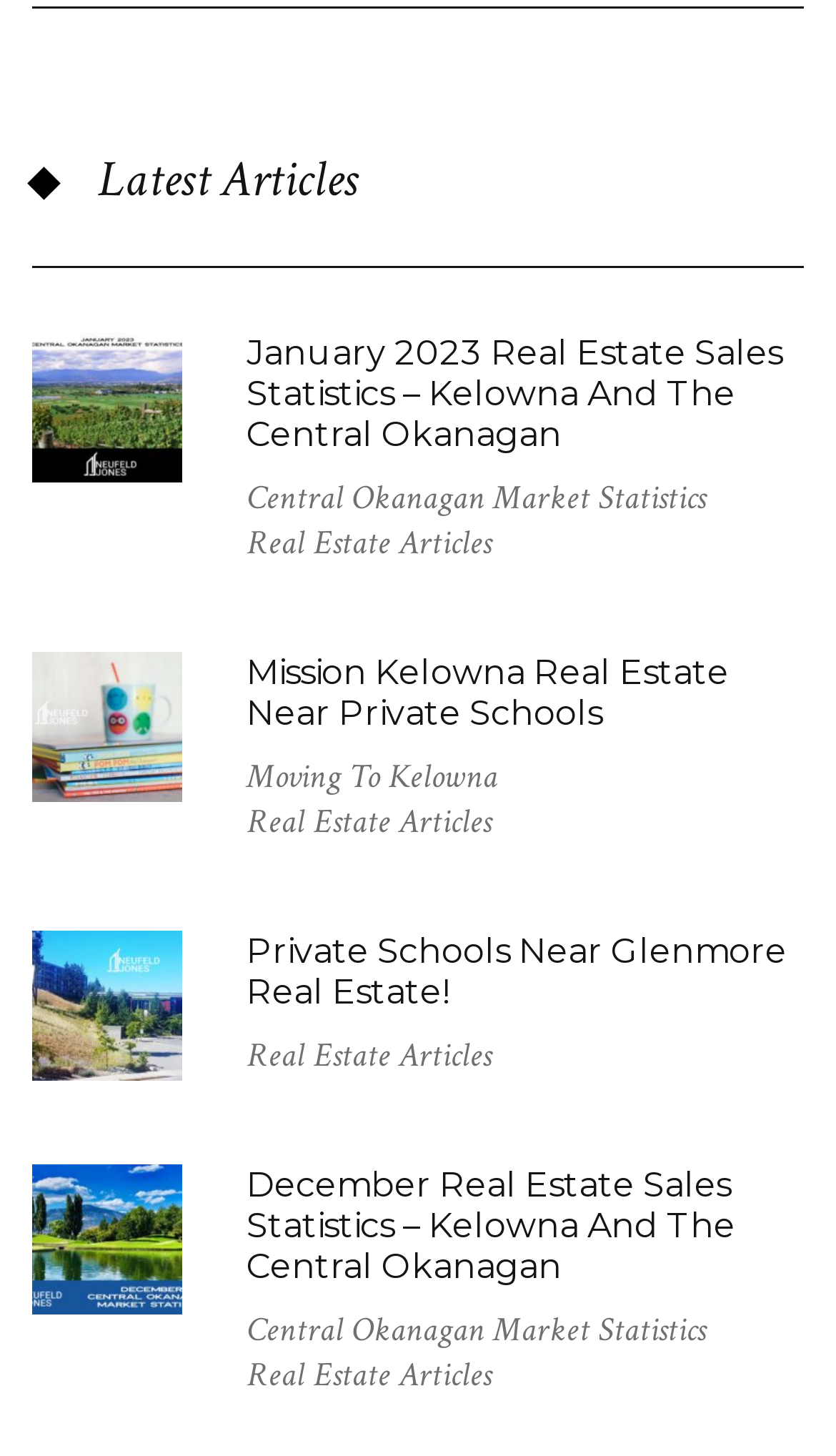Please identify the bounding box coordinates of the region to click in order to complete the given instruction: "View January 2023 real estate sales statistics". The coordinates should be four float numbers between 0 and 1, i.e., [left, top, right, bottom].

[0.295, 0.228, 0.936, 0.312]